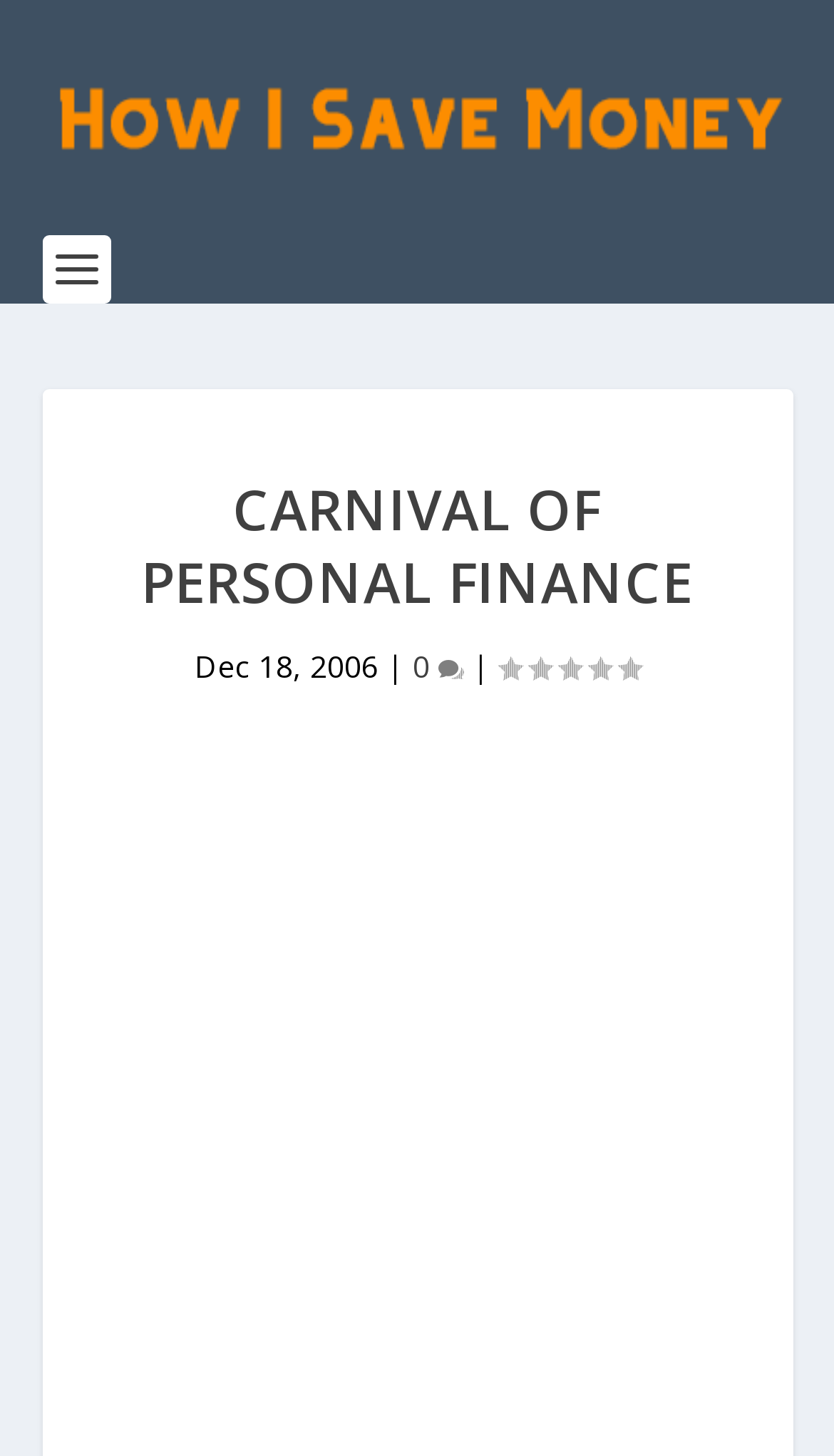What is the date of the post?
Please provide a full and detailed response to the question.

I found the date of the post by looking at the static text element that says 'Dec 18, 2006' which is located below the main heading.